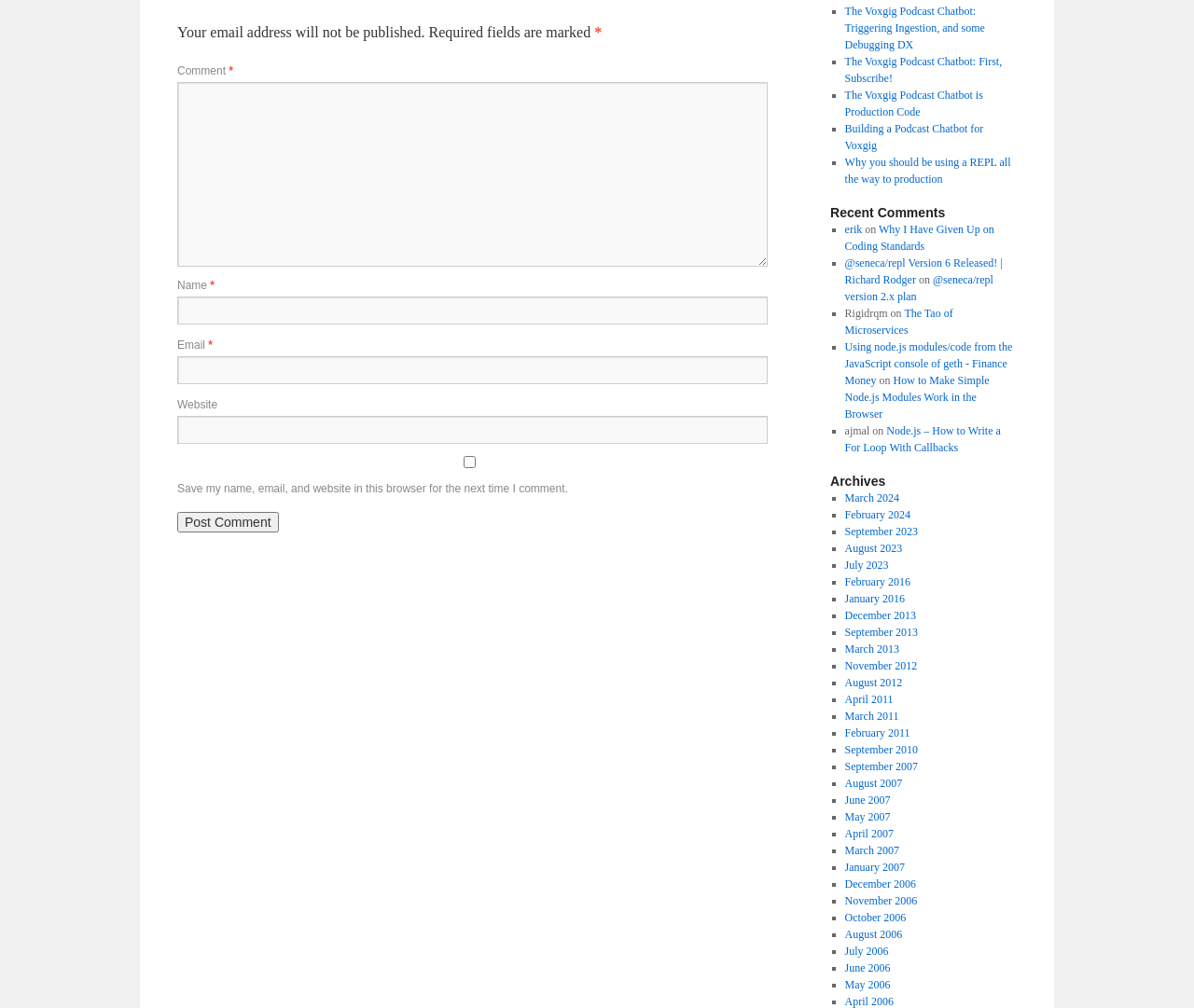Identify the bounding box coordinates of the area you need to click to perform the following instruction: "Enter a comment".

[0.148, 0.082, 0.643, 0.265]